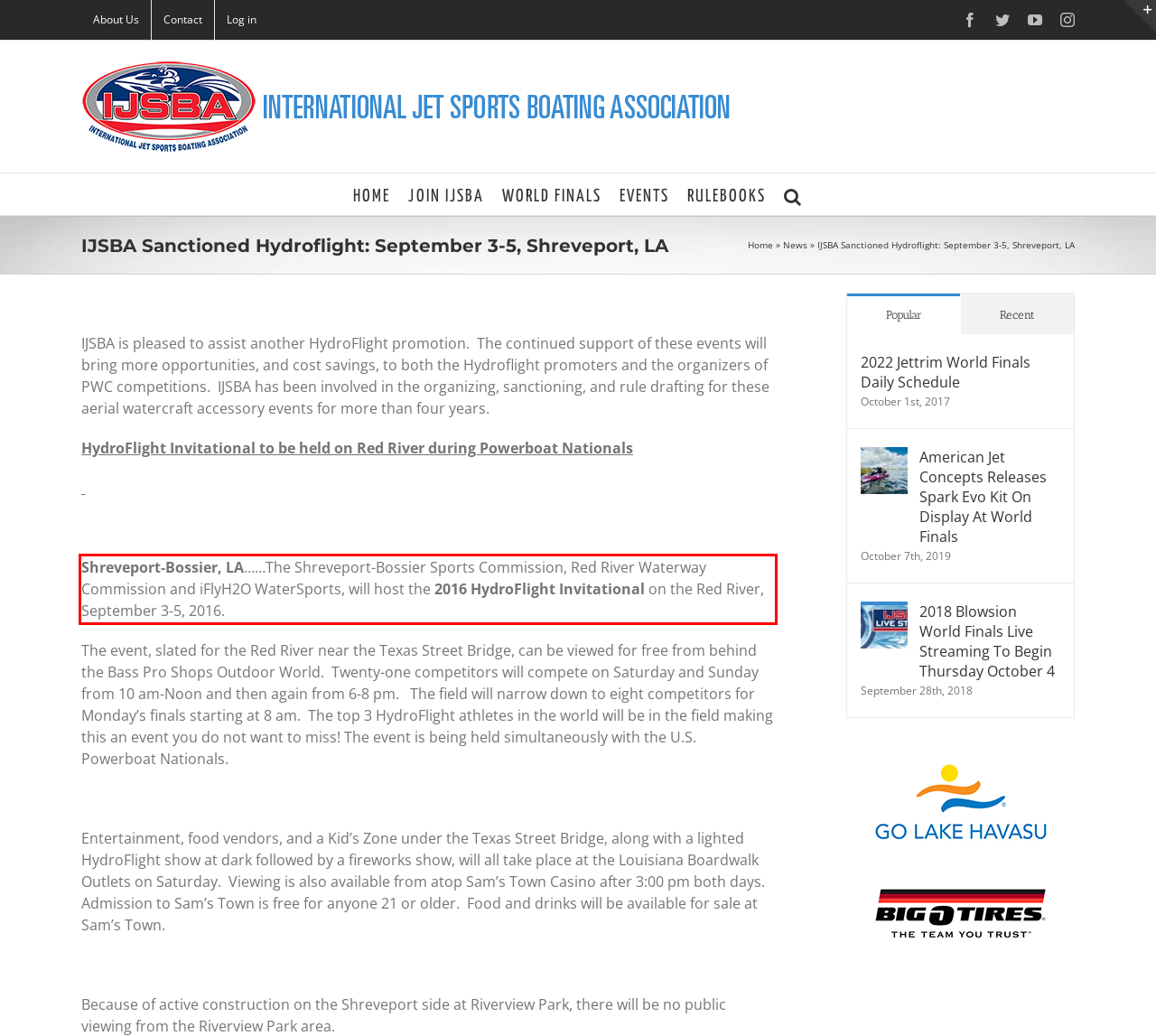You have a screenshot of a webpage with a red bounding box. Identify and extract the text content located inside the red bounding box.

Shreveport-Bossier, LA……The Shreveport-Bossier Sports Commission, Red River Waterway Commission and iFlyH2O WaterSports, will host the 2016 HydroFlight Invitational on the Red River, September 3-5, 2016.